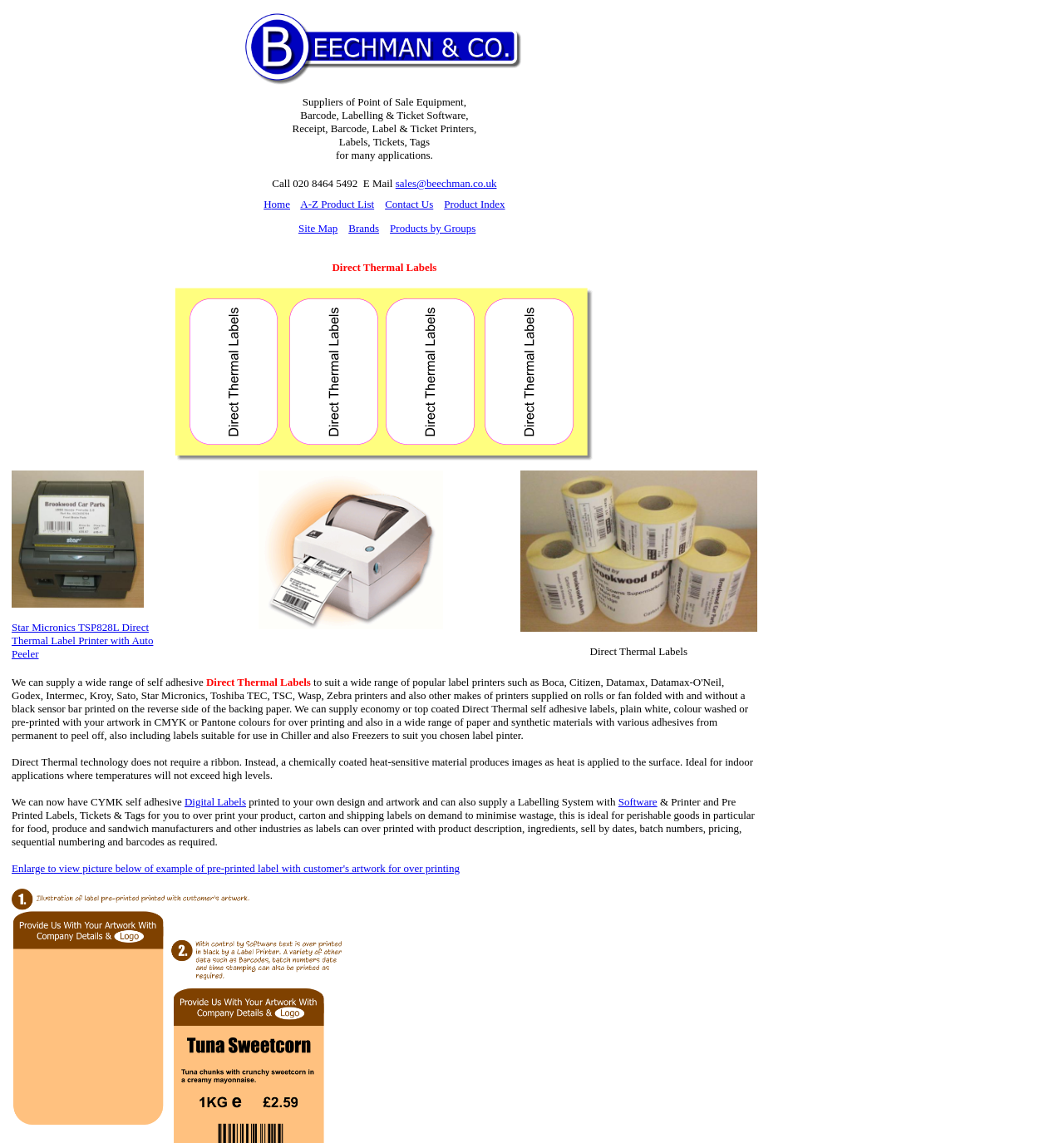Please specify the bounding box coordinates of the region to click in order to perform the following instruction: "View the 'Star Micronics TSP828L Direct Thermal Label Printer with Auto Peeler' product".

[0.011, 0.543, 0.144, 0.577]